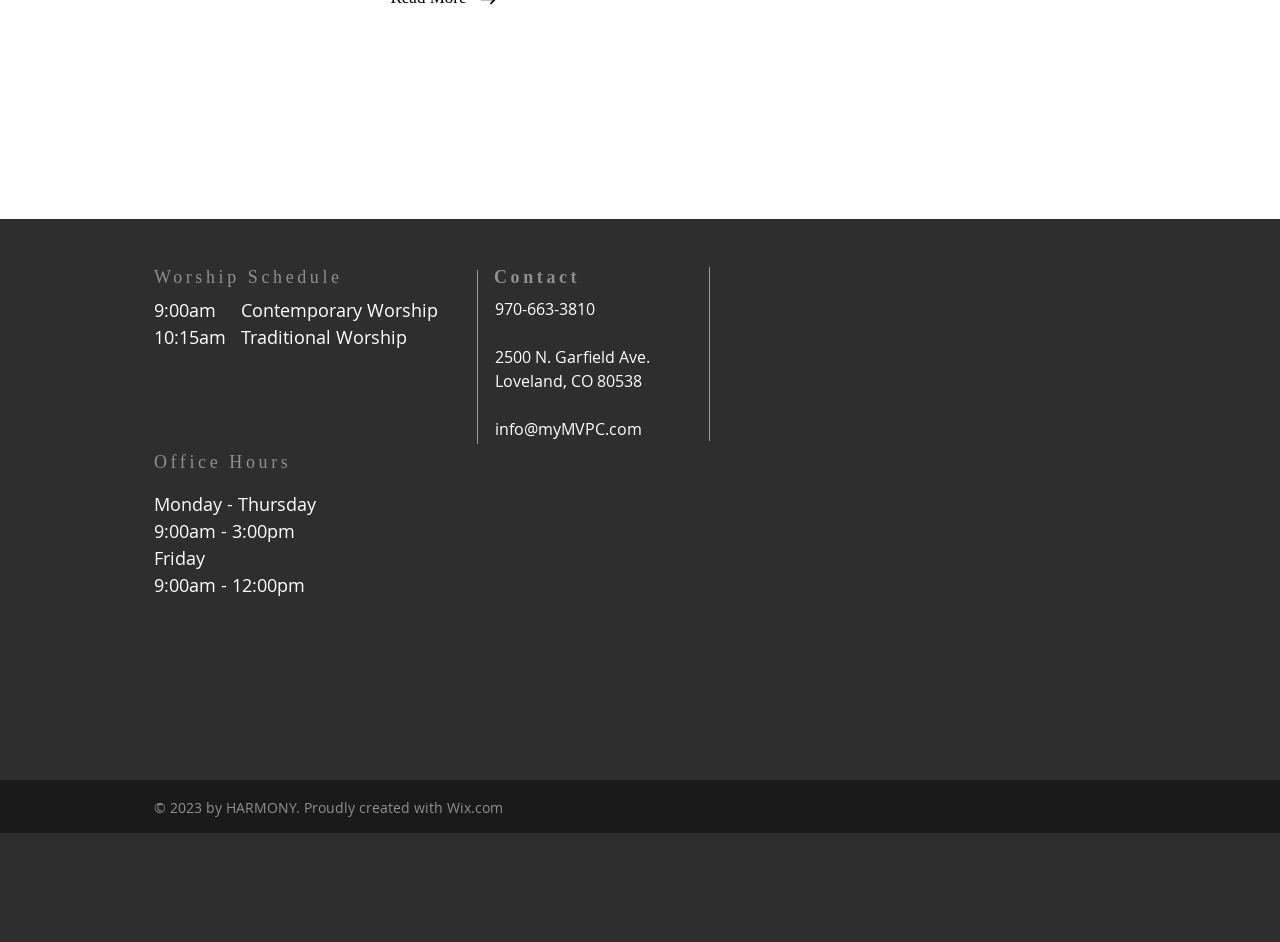Based on the element description "Warehouse Facilities", predict the bounding box coordinates of the UI element.

None